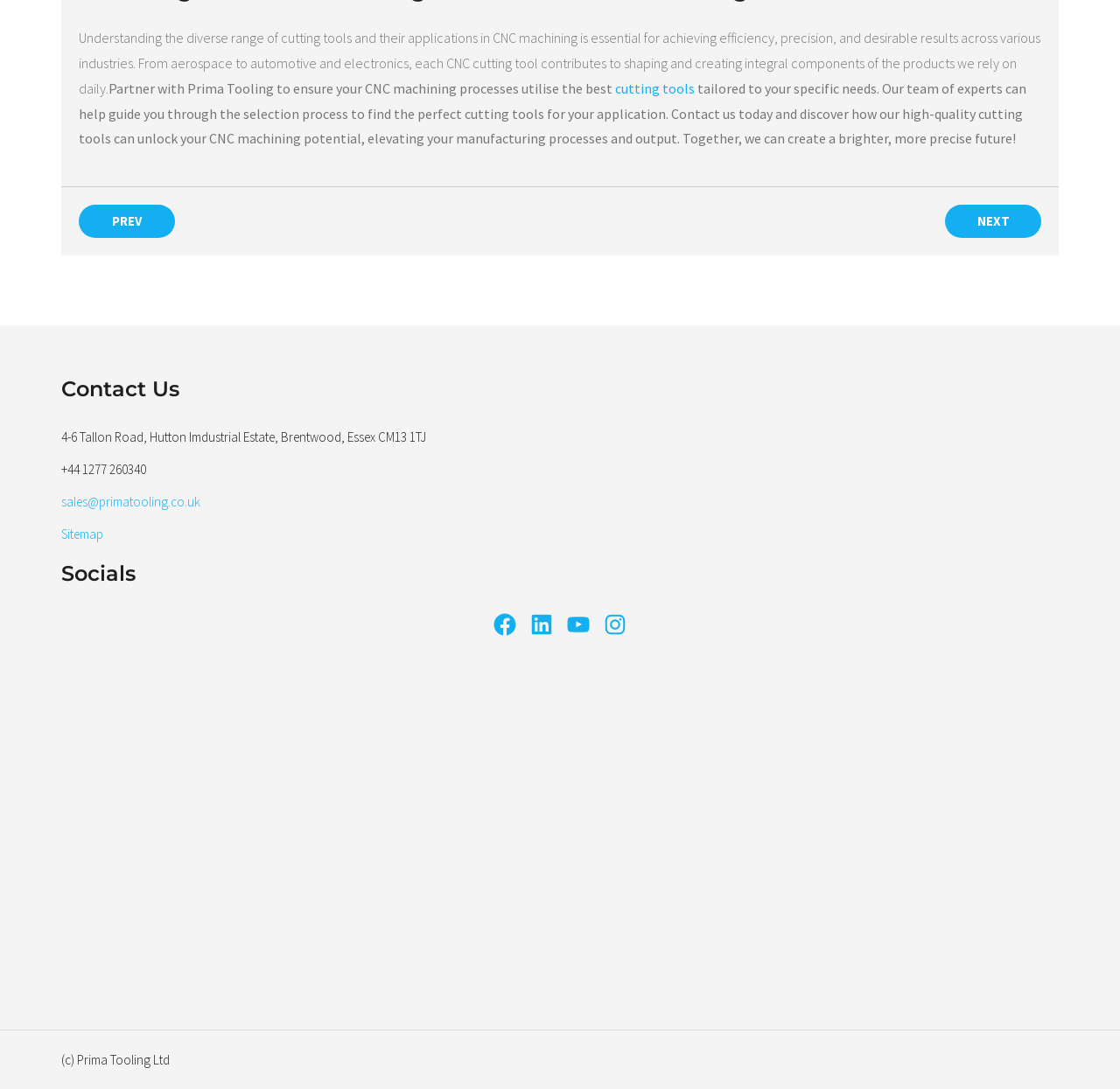Determine the bounding box for the HTML element described here: "cutting tools". The coordinates should be given as [left, top, right, bottom] with each number being a float between 0 and 1.

[0.549, 0.073, 0.62, 0.089]